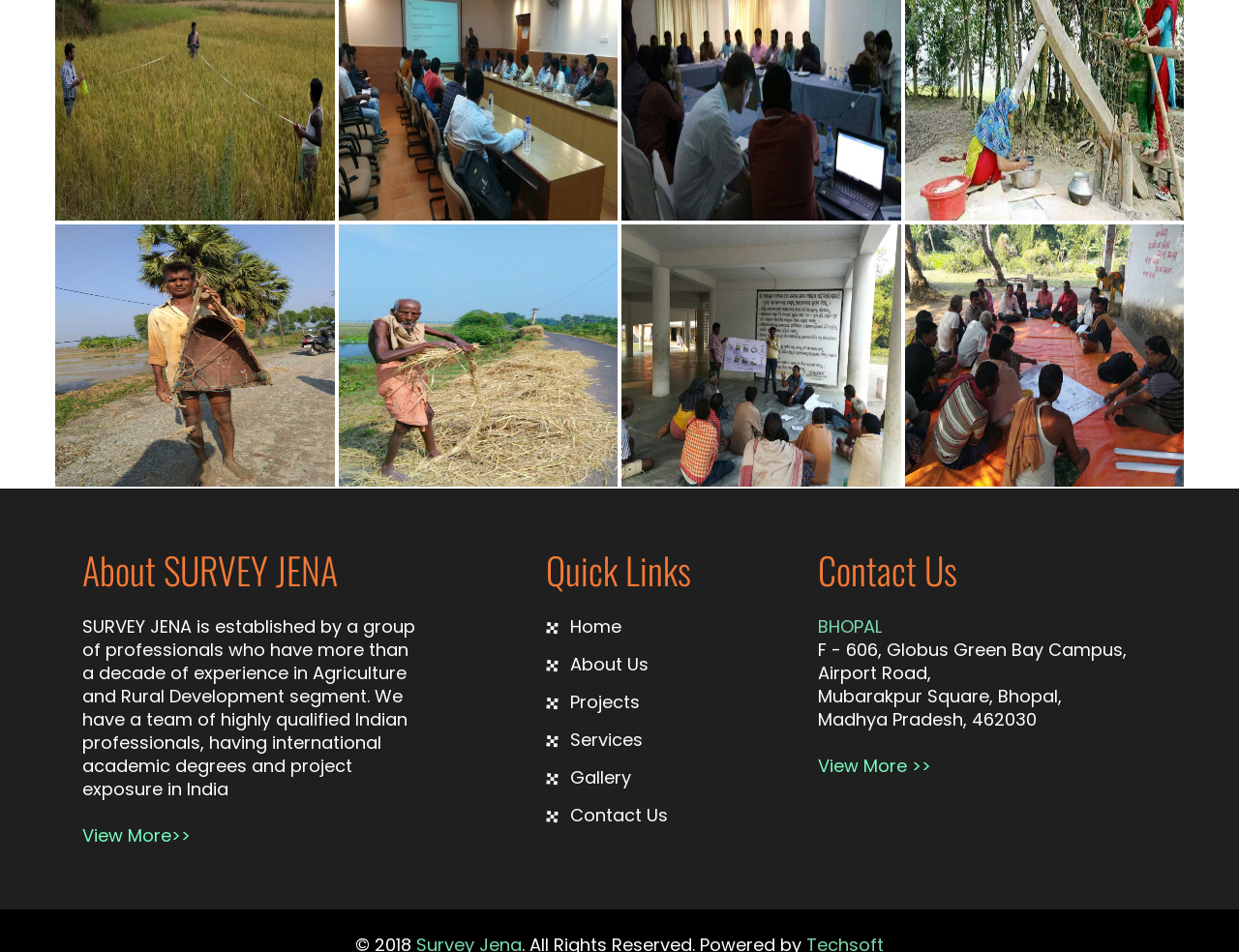Locate the bounding box coordinates of the segment that needs to be clicked to meet this instruction: "View contact information".

[0.66, 0.792, 0.752, 0.817]